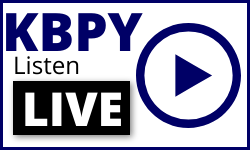What is the focus of the station's content?
We need a detailed and exhaustive answer to the question. Please elaborate.

The text 'Listen LIVE' in black, along with the circular play button, highlights the station's focus on real-time audio content, emphasizing the importance of immediacy and live interaction with its audience.